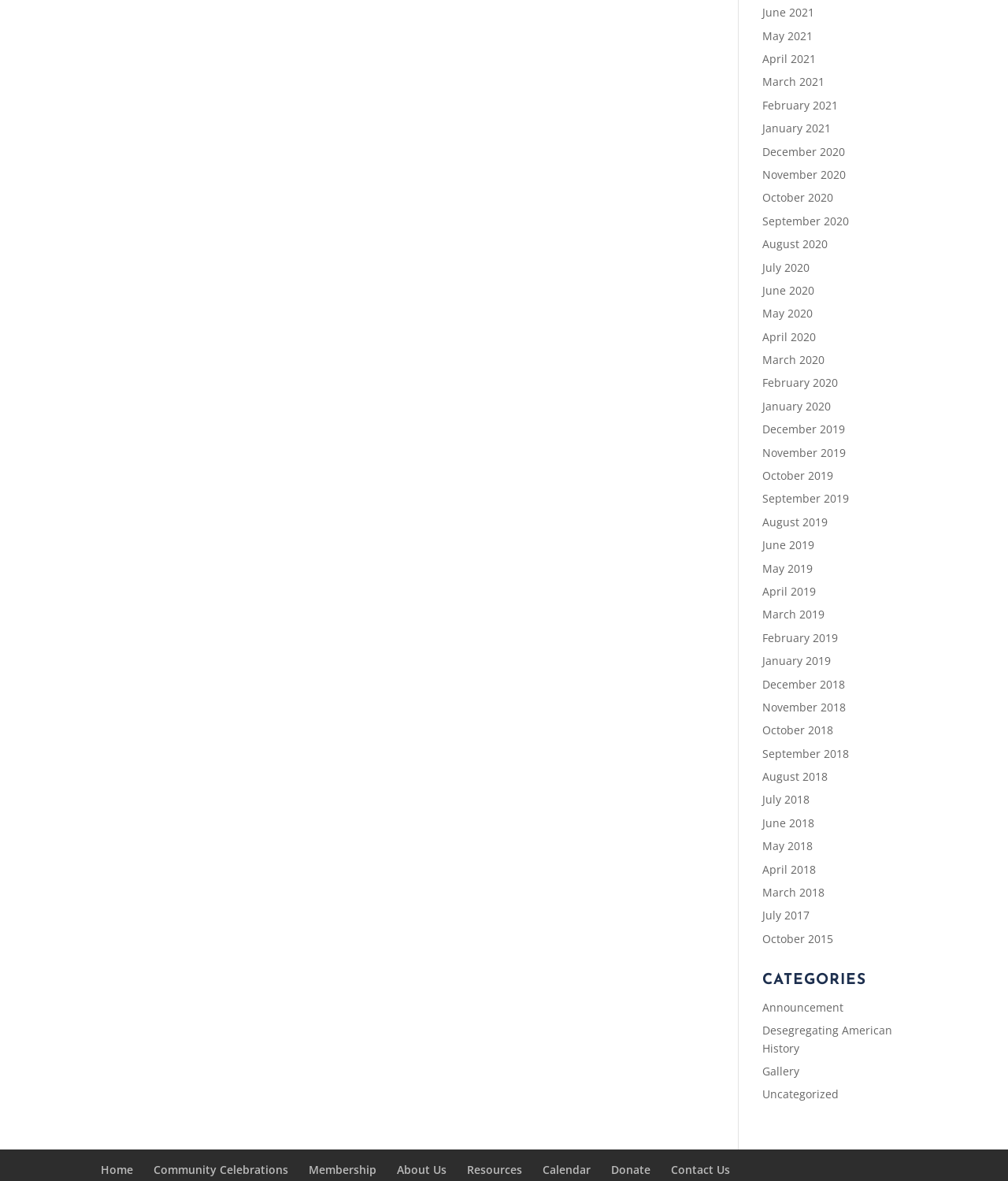Select the bounding box coordinates of the element I need to click to carry out the following instruction: "Browse Announcement category".

[0.756, 0.847, 0.837, 0.859]